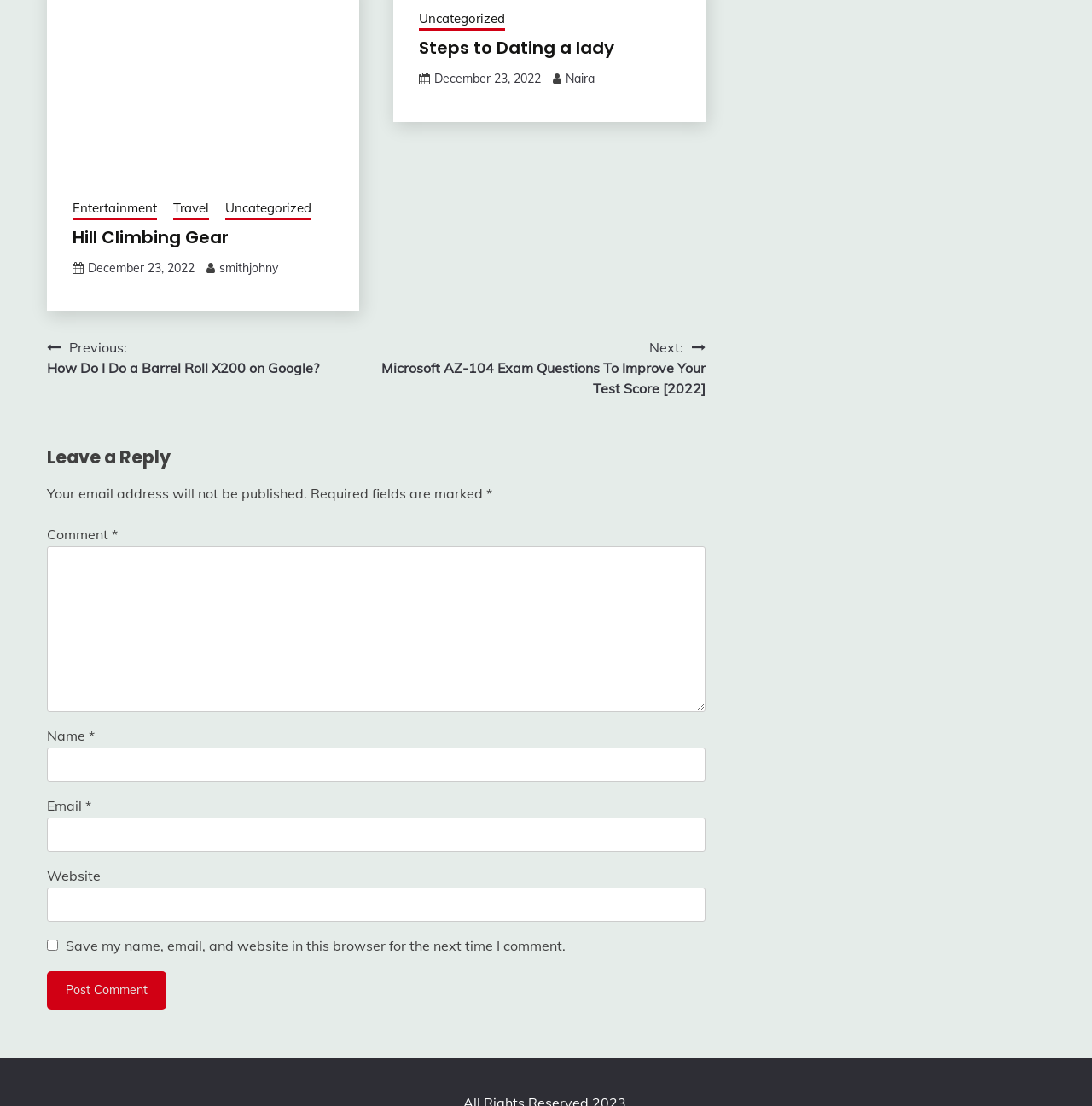Could you provide the bounding box coordinates for the portion of the screen to click to complete this instruction: "Click on Hill Climbing Gear"?

[0.066, 0.007, 0.305, 0.162]